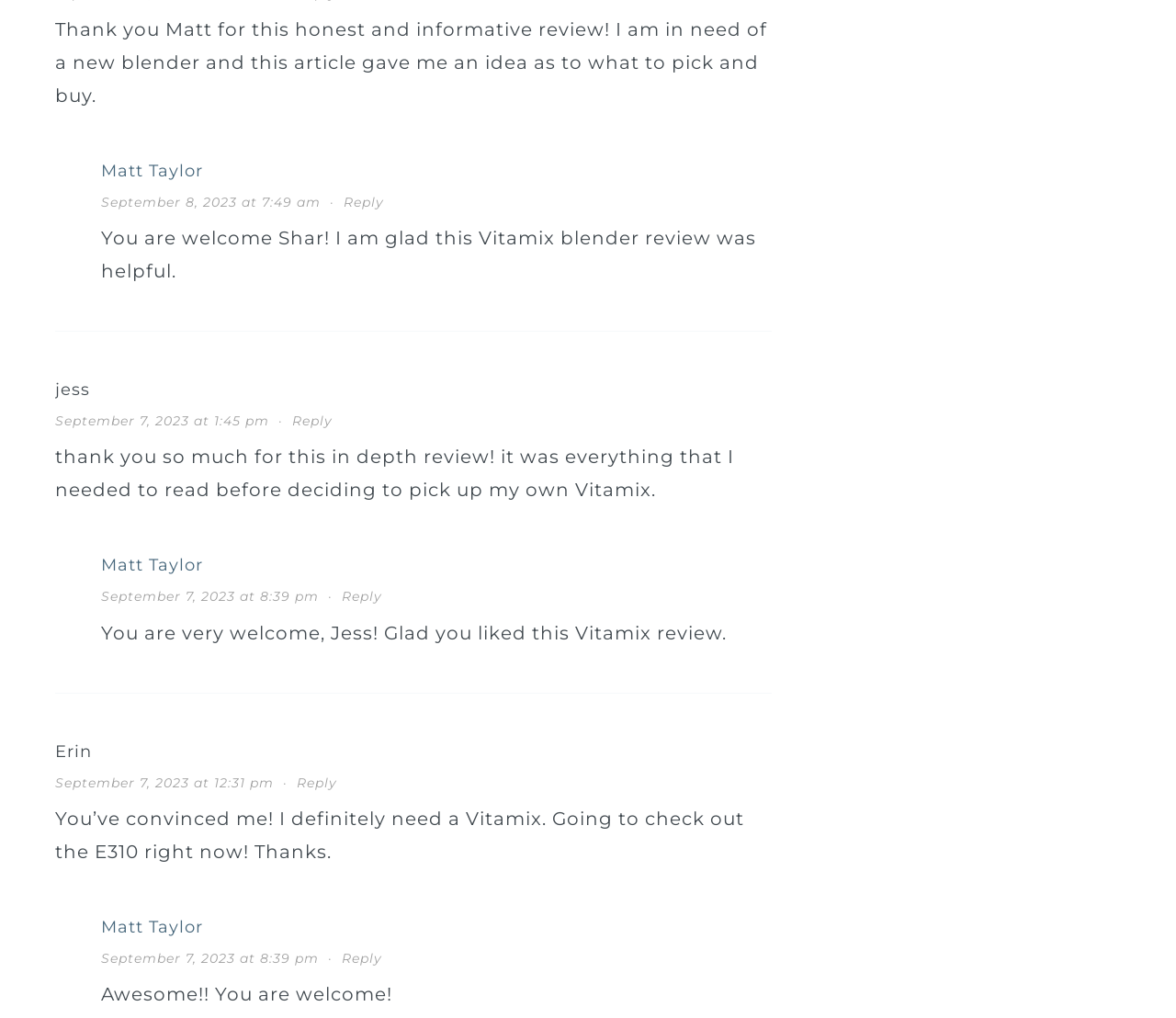What is the topic of discussion?
Answer the question with detailed information derived from the image.

I analyzed the content of the comments and found that they are discussing a review of a Vitamix blender, with users expressing their gratitude and interest in purchasing the product.